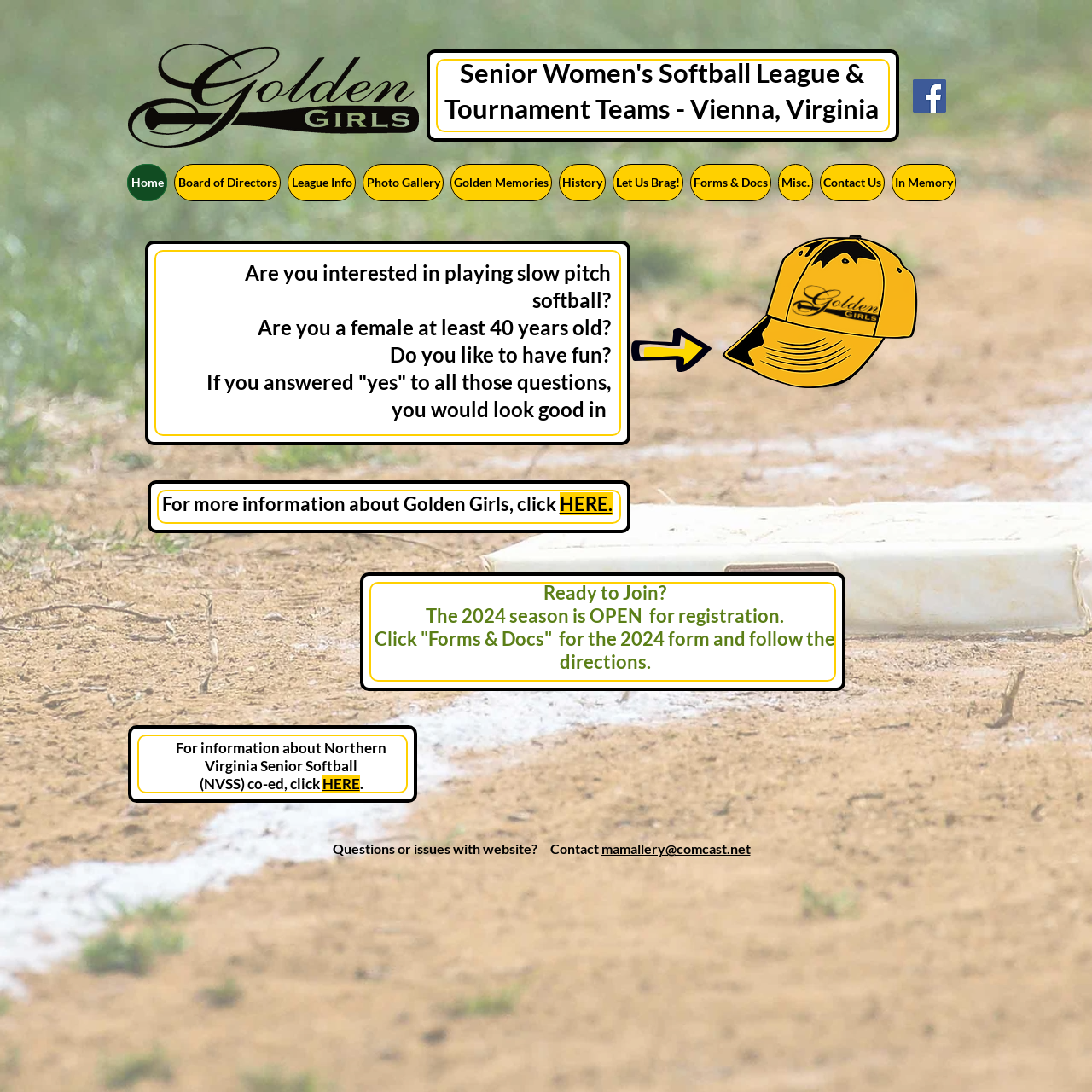Who should be contacted for website issues?
Please give a detailed and elaborate explanation in response to the question.

The answer can be found by reading the text 'Questions or issues with website? Contact mamallery@comcast.net' which provides the contact email for website-related issues.